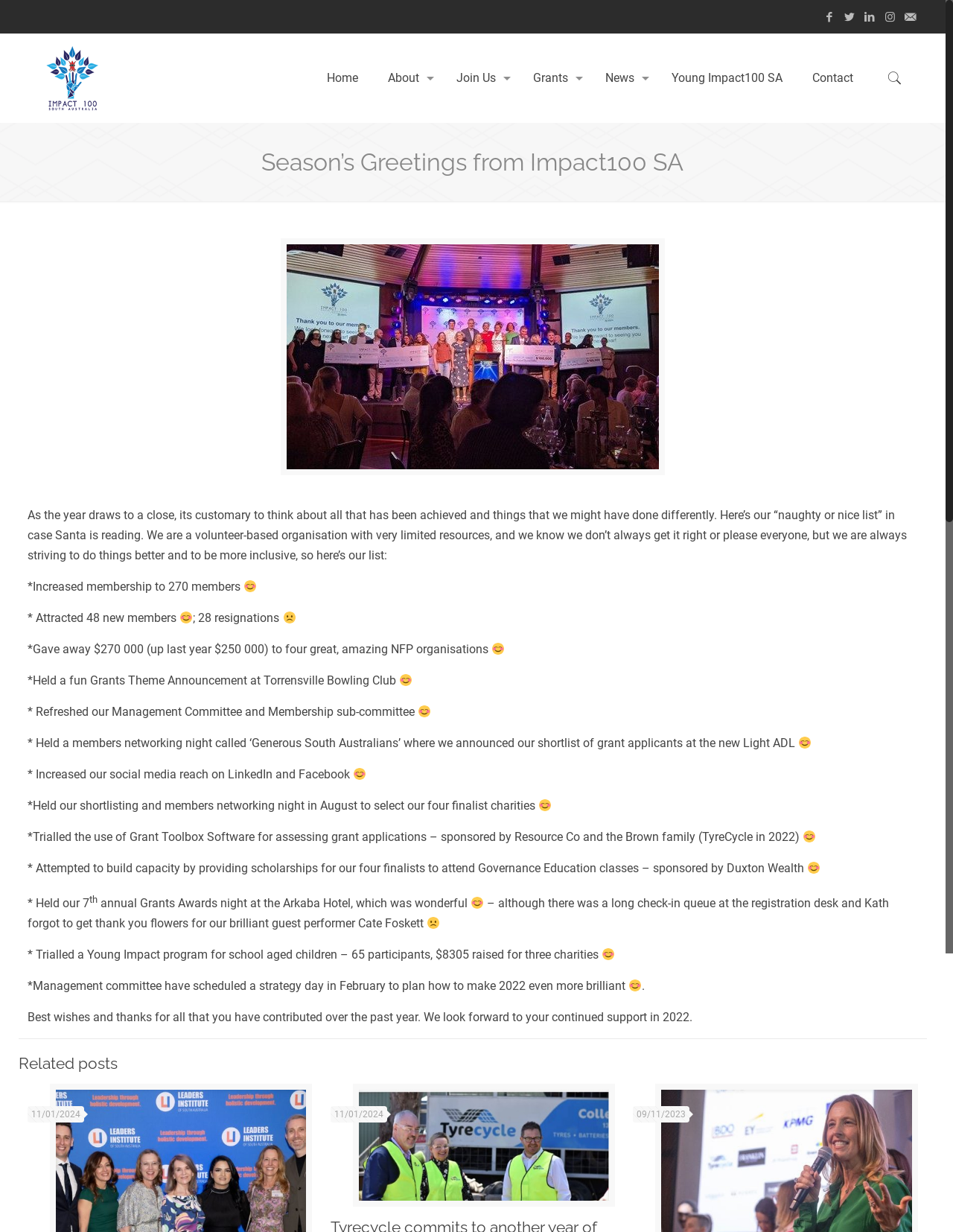How many participants were there in the Young Impact program?
Provide a one-word or short-phrase answer based on the image.

65